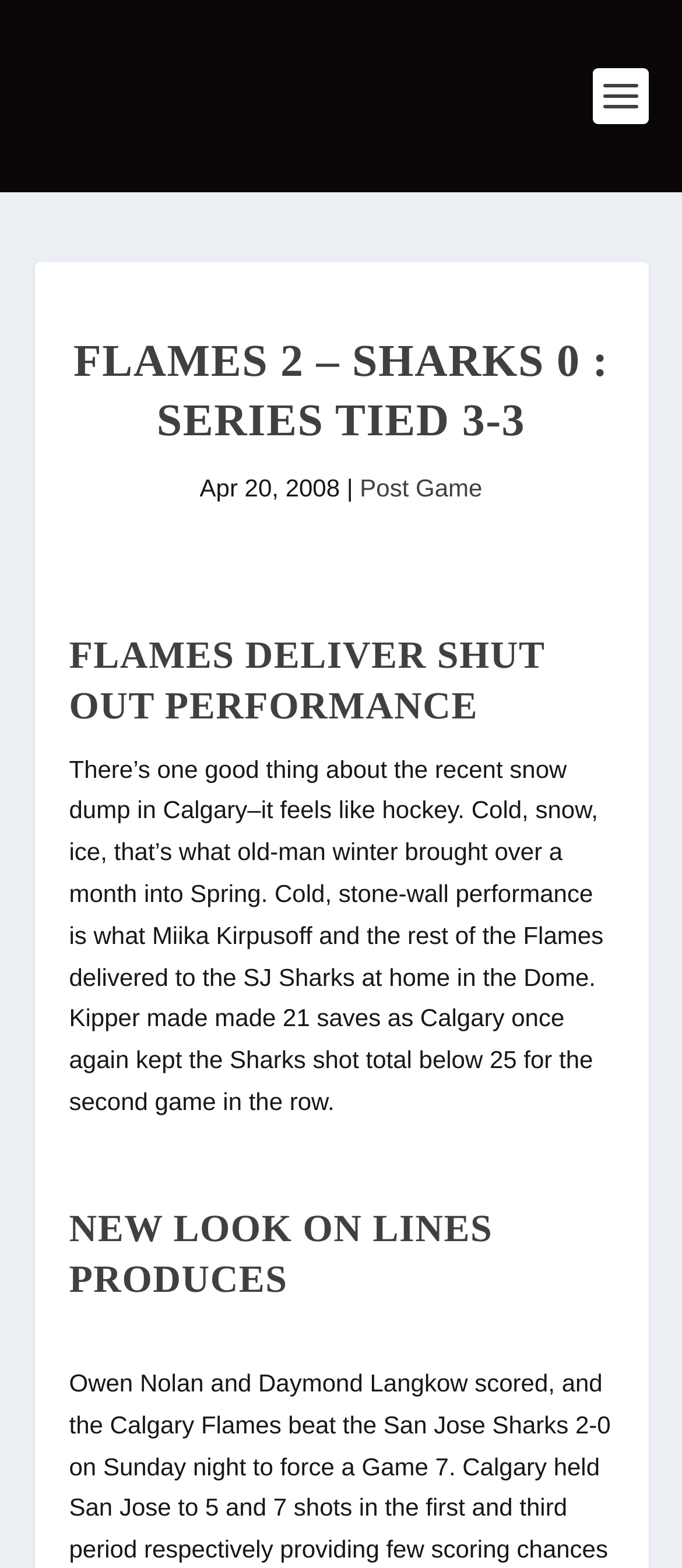Construct a comprehensive description capturing every detail on the webpage.

The webpage appears to be a sports news article, specifically about a hockey game between the Flames and the Sharks. At the top of the page, there is a large heading that reads "FLAMES 2 – SHARKS 0 : SERIES TIED 3-3". Below this heading, there is a smaller text element that displays the date "Apr 20, 2008", followed by a vertical line and a link to "Post Game" content.

Further down the page, there is another heading that reads "FLAMES DELIVER SHUT OUT PERFORMANCE". Below this heading, there is a block of text that summarizes the game, mentioning the Flames' goalie Miika Kirpusoff and the team's performance against the Sharks. The text also mentions the weather in Calgary and how it relates to the game.

Finally, at the bottom of the page, there is a third heading that reads "NEW LOOK ON LINES PRODUCES". This heading appears to be a subheading or a section title, but the content that follows is not provided in the accessibility tree.

In terms of layout, the headings and text elements are arranged in a vertical column, with the most important information (the game's score and summary) at the top of the page. The text elements are generally centered or left-aligned, with some elements (like the date and vertical line) taking up a smaller amount of horizontal space.